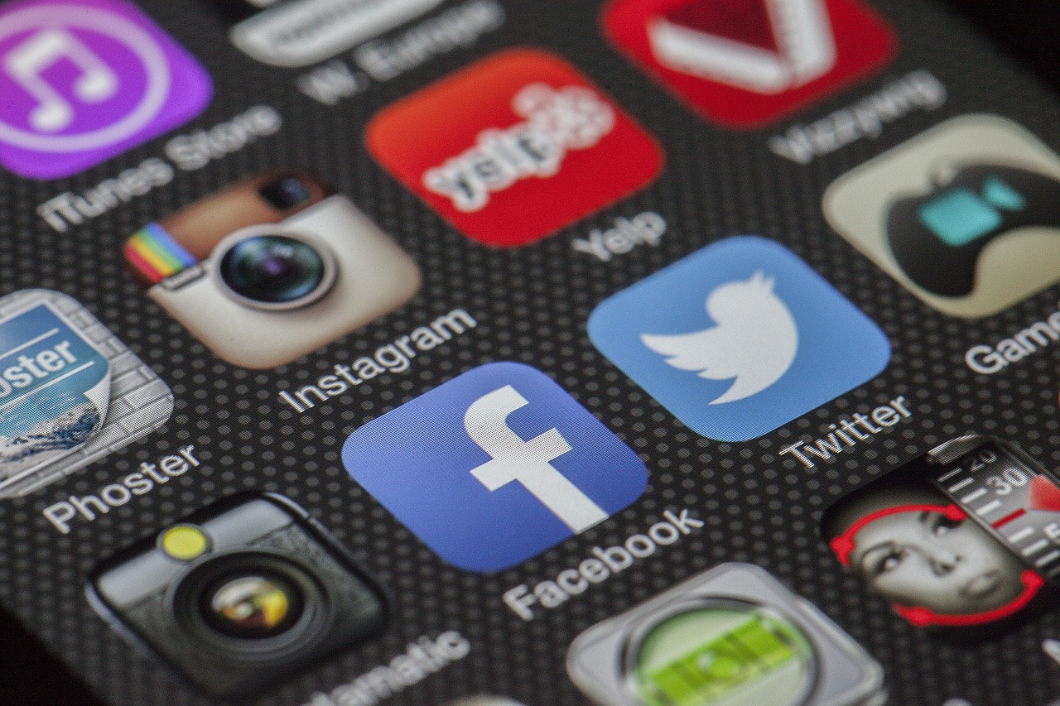Use a single word or phrase to answer the following:
What is the design of the Instagram icon?

camera design and colorful stripe